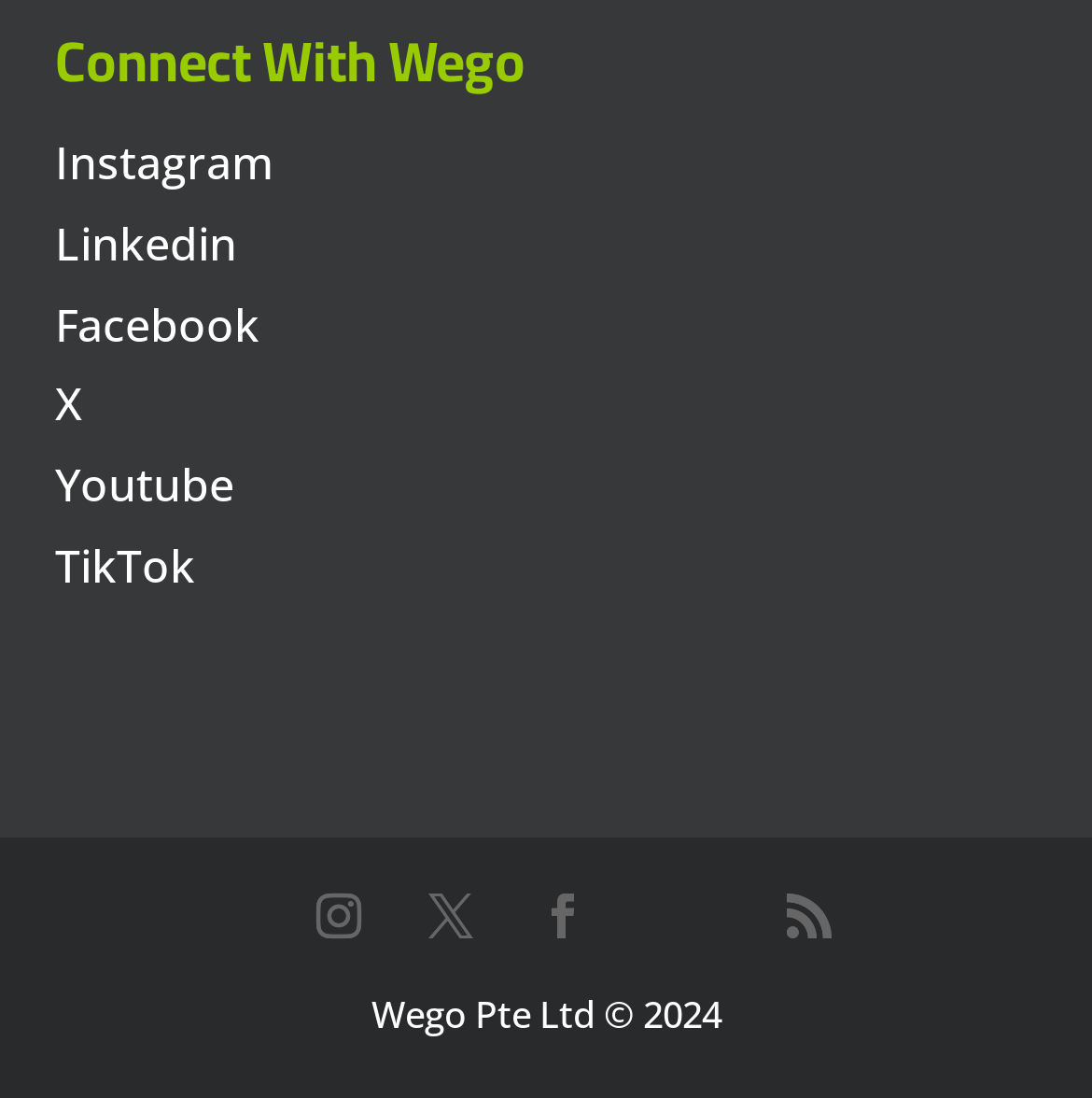What is the company name mentioned at the bottom?
Utilize the information in the image to give a detailed answer to the question.

I looked at the bottom of the webpage and found the company name 'Wego Pte Ltd' mentioned along with the copyright year 2024.